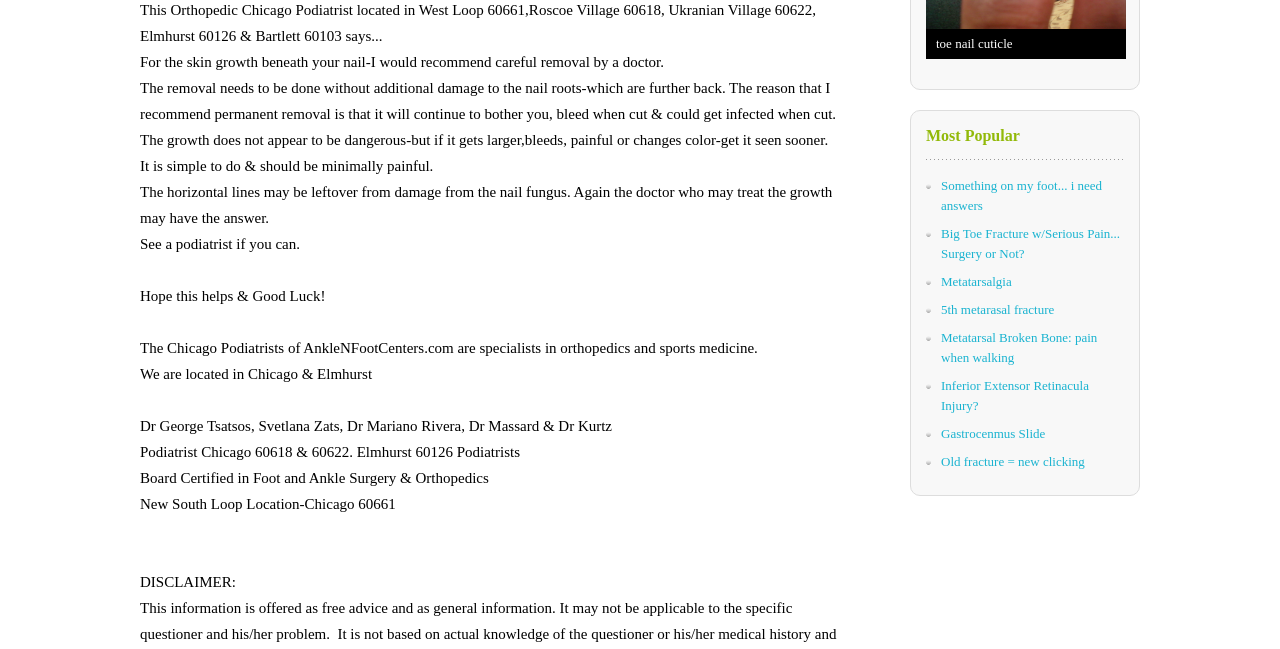Could you determine the bounding box coordinates of the clickable element to complete the instruction: "Explore the Most Popular section"? Provide the coordinates as four float numbers between 0 and 1, i.e., [left, top, right, bottom].

[0.723, 0.194, 0.878, 0.248]